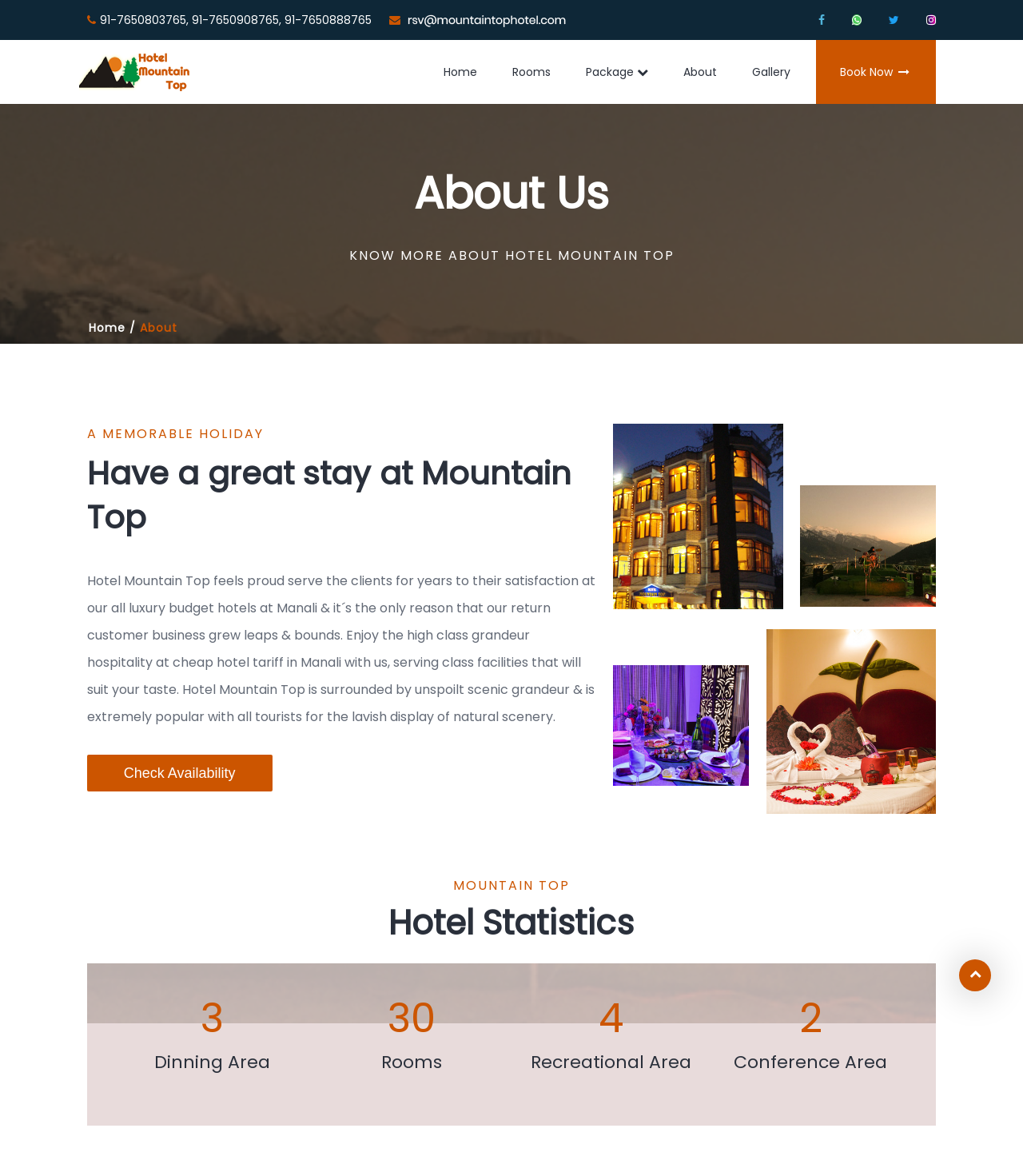Provide the bounding box coordinates of the UI element this sentence describes: "Home".

[0.418, 0.054, 0.482, 0.069]